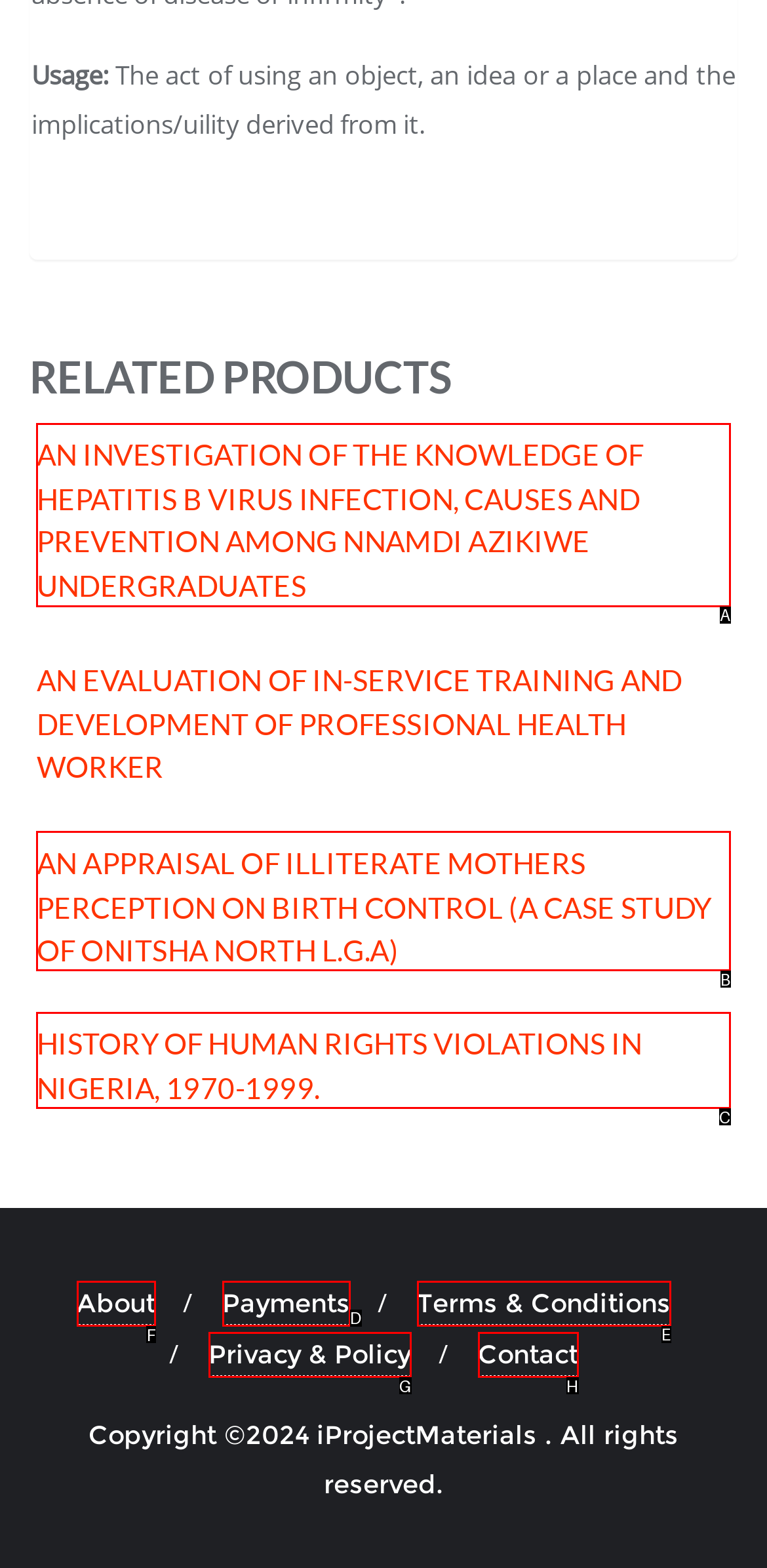Point out the HTML element I should click to achieve the following: Read about the website Reply with the letter of the selected element.

F